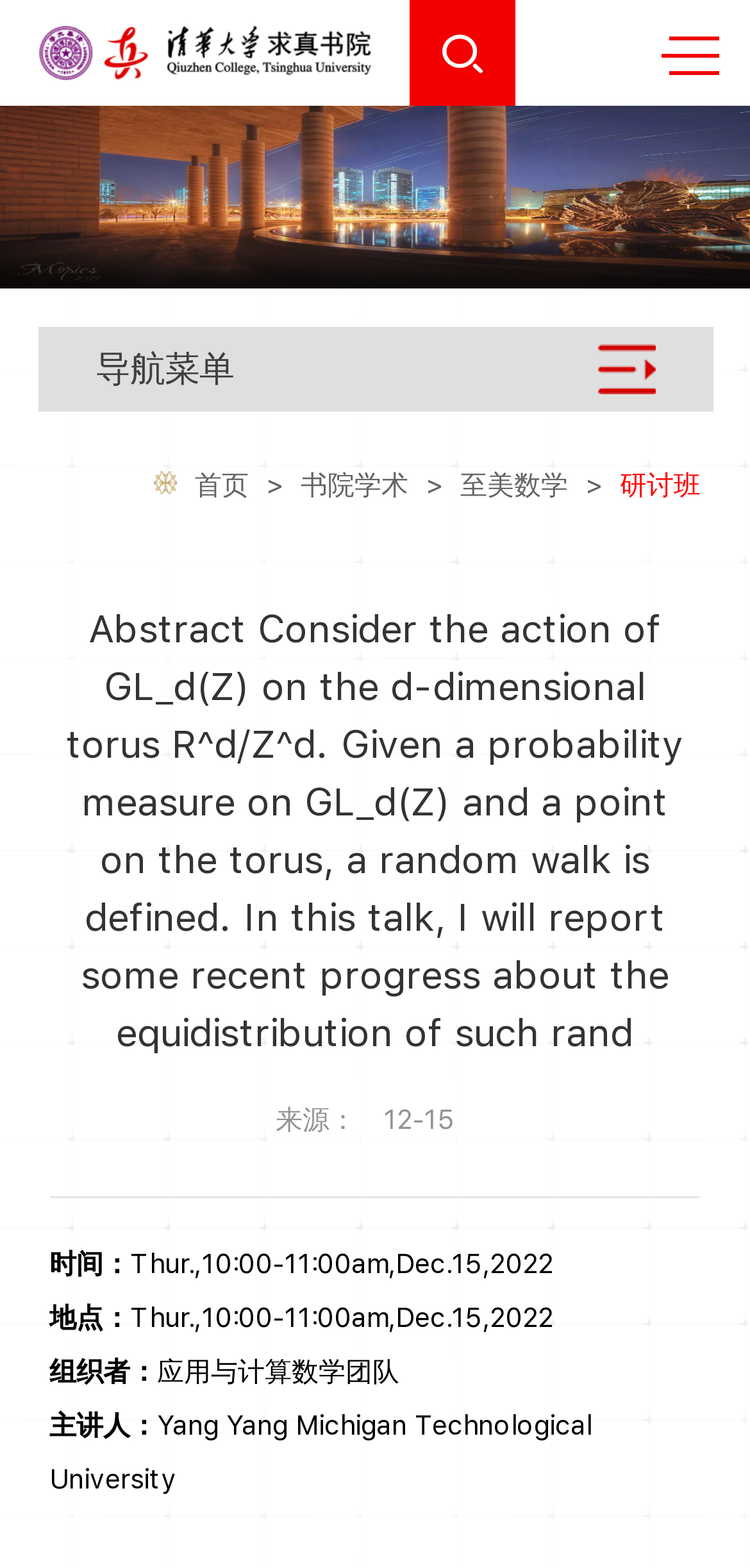Who is the speaker? Please answer the question using a single word or phrase based on the image.

Yang Yang